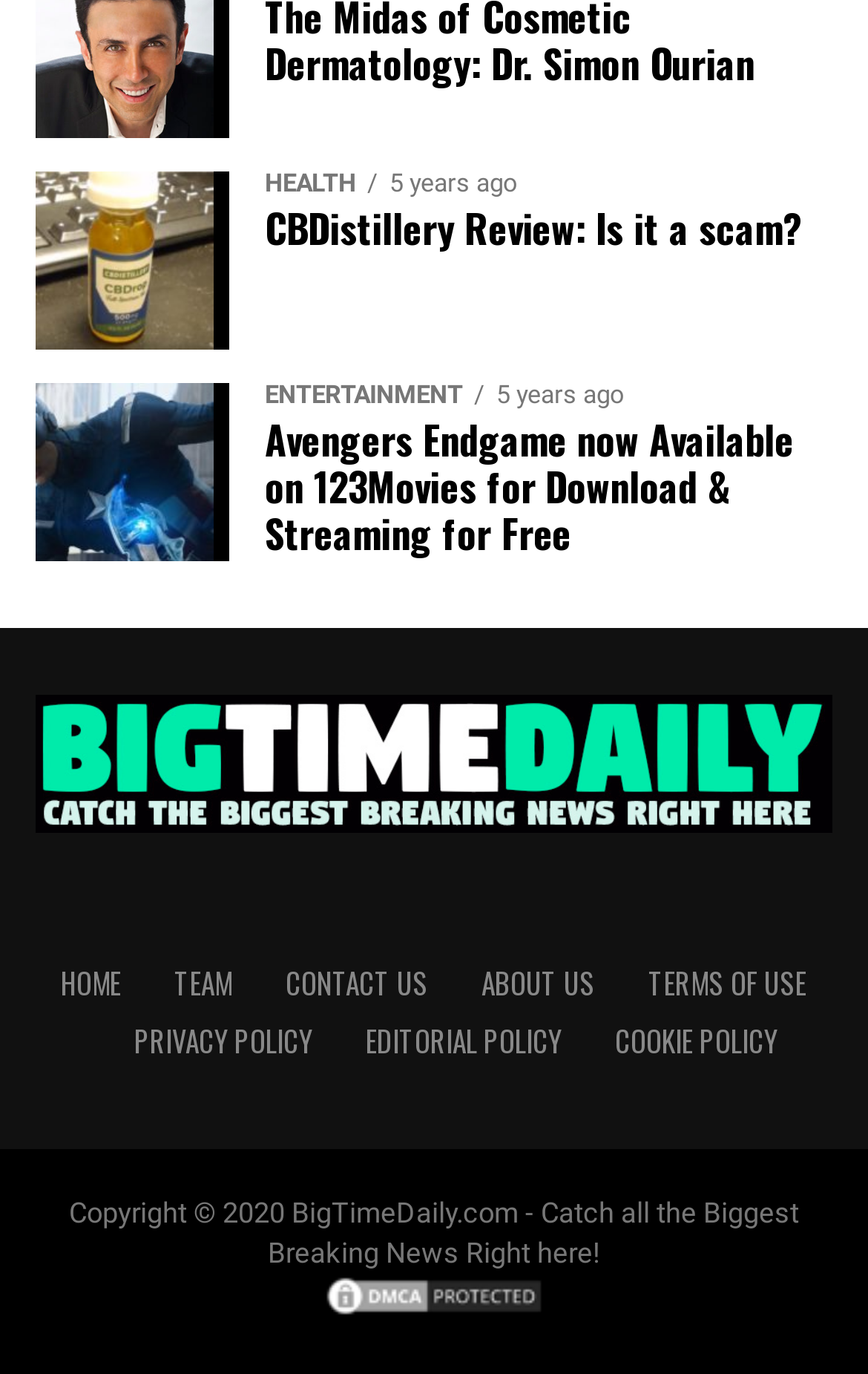Identify the bounding box coordinates for the UI element mentioned here: "Team". Provide the coordinates as four float values between 0 and 1, i.e., [left, top, right, bottom].

[0.201, 0.701, 0.268, 0.732]